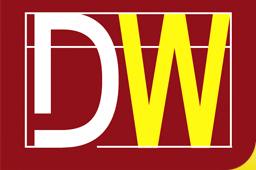Describe all significant details and elements found in the image.

The image prominently features a stylized logo that consists of the letters "D" and "W" in a modern design. The "D" is rendered in white, while the "W" appears in bright yellow against a rich maroon background. The logo embodies a contemporary aesthetic, characterized by bold colors and clear typography, suggesting a strong brand identity. This design likely represents Dalgan Windows, a company focused on energy-saving installations for windows and doors. The use of vibrant colors implies an emphasis on innovation and quality in their offerings.